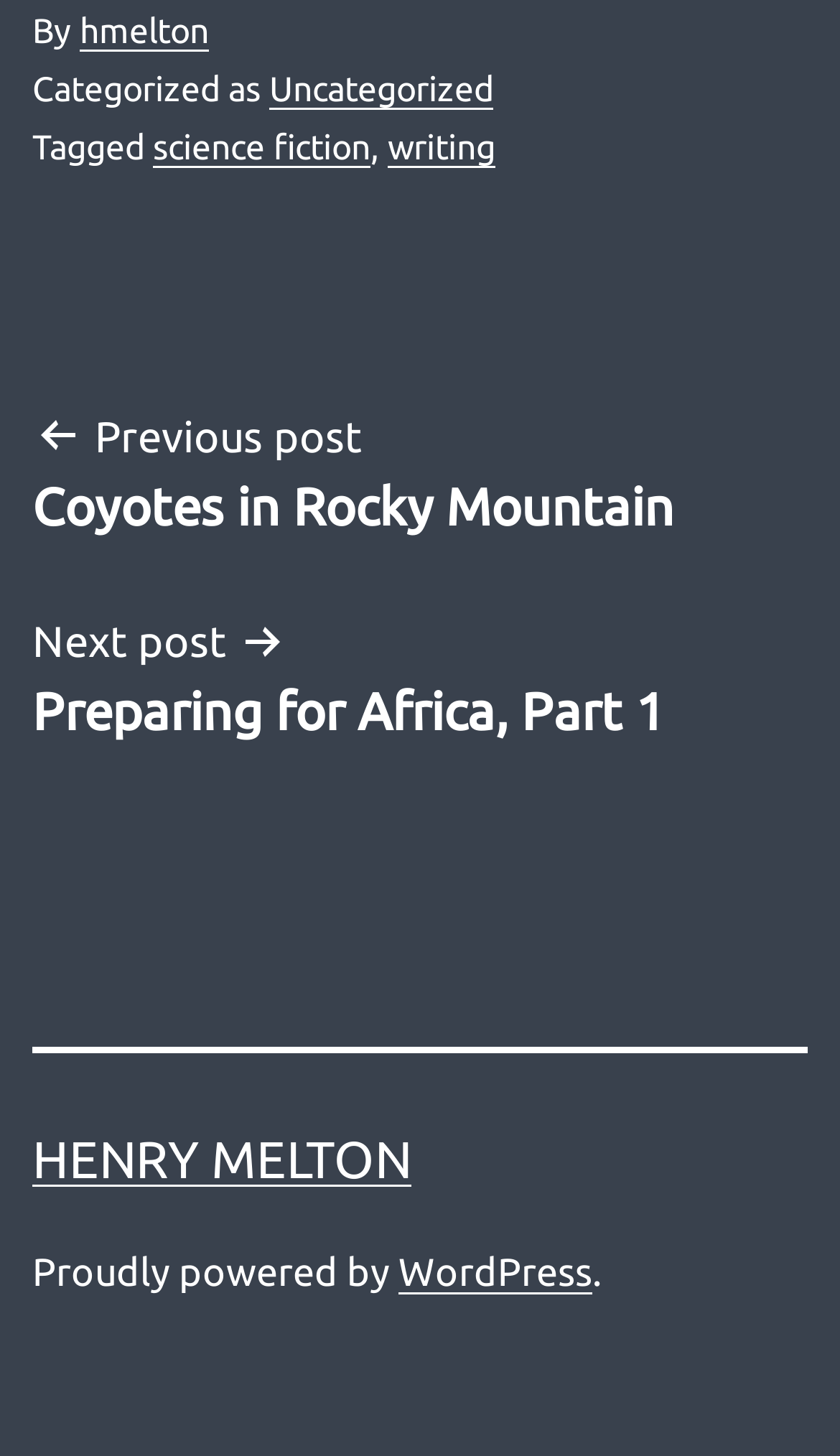Identify the bounding box coordinates for the region of the element that should be clicked to carry out the instruction: "View previous post". The bounding box coordinates should be four float numbers between 0 and 1, i.e., [left, top, right, bottom].

[0.038, 0.274, 0.962, 0.371]